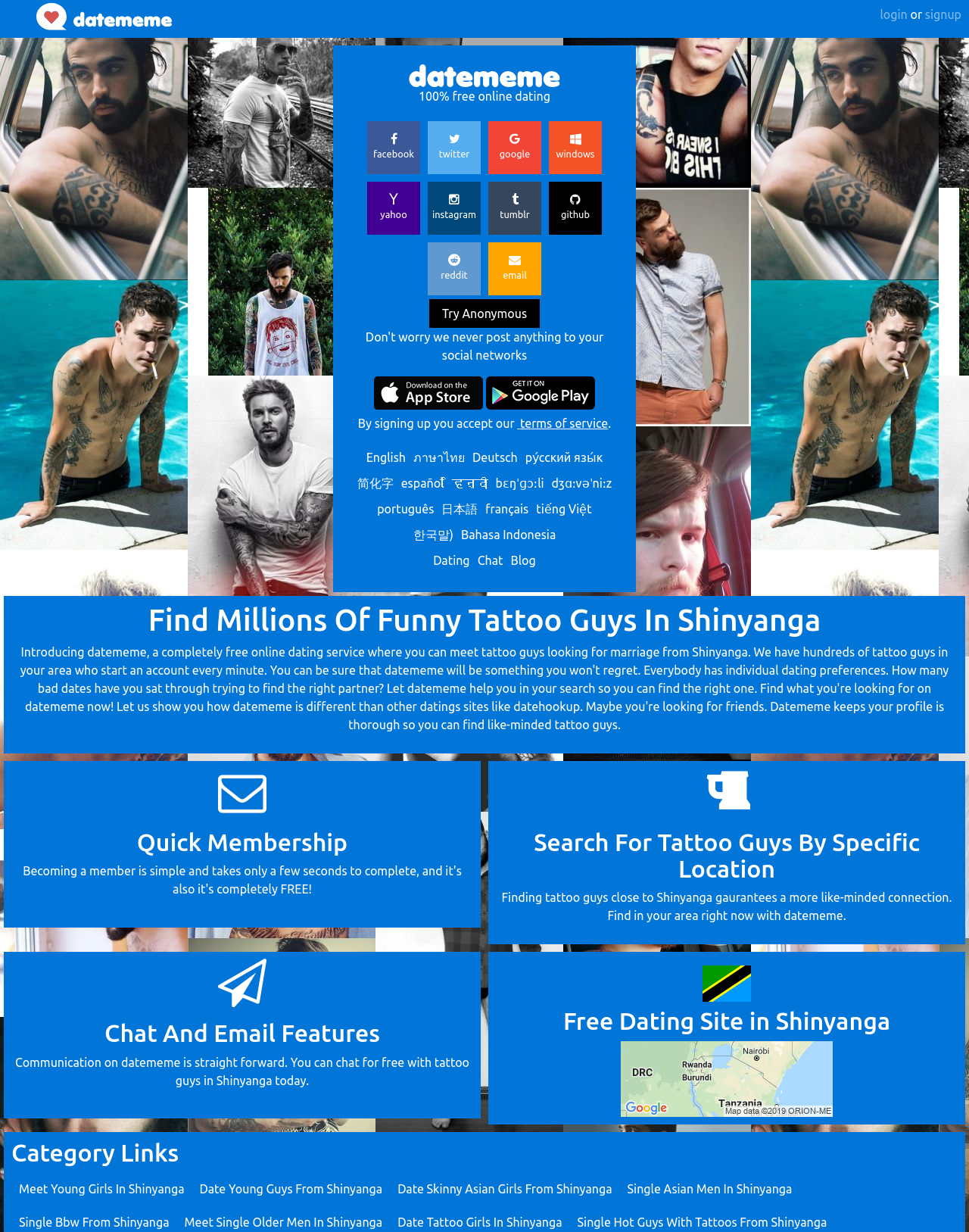Determine the bounding box coordinates of the clickable region to execute the instruction: "select English language". The coordinates should be four float numbers between 0 and 1, denoted as [left, top, right, bottom].

[0.378, 0.366, 0.419, 0.377]